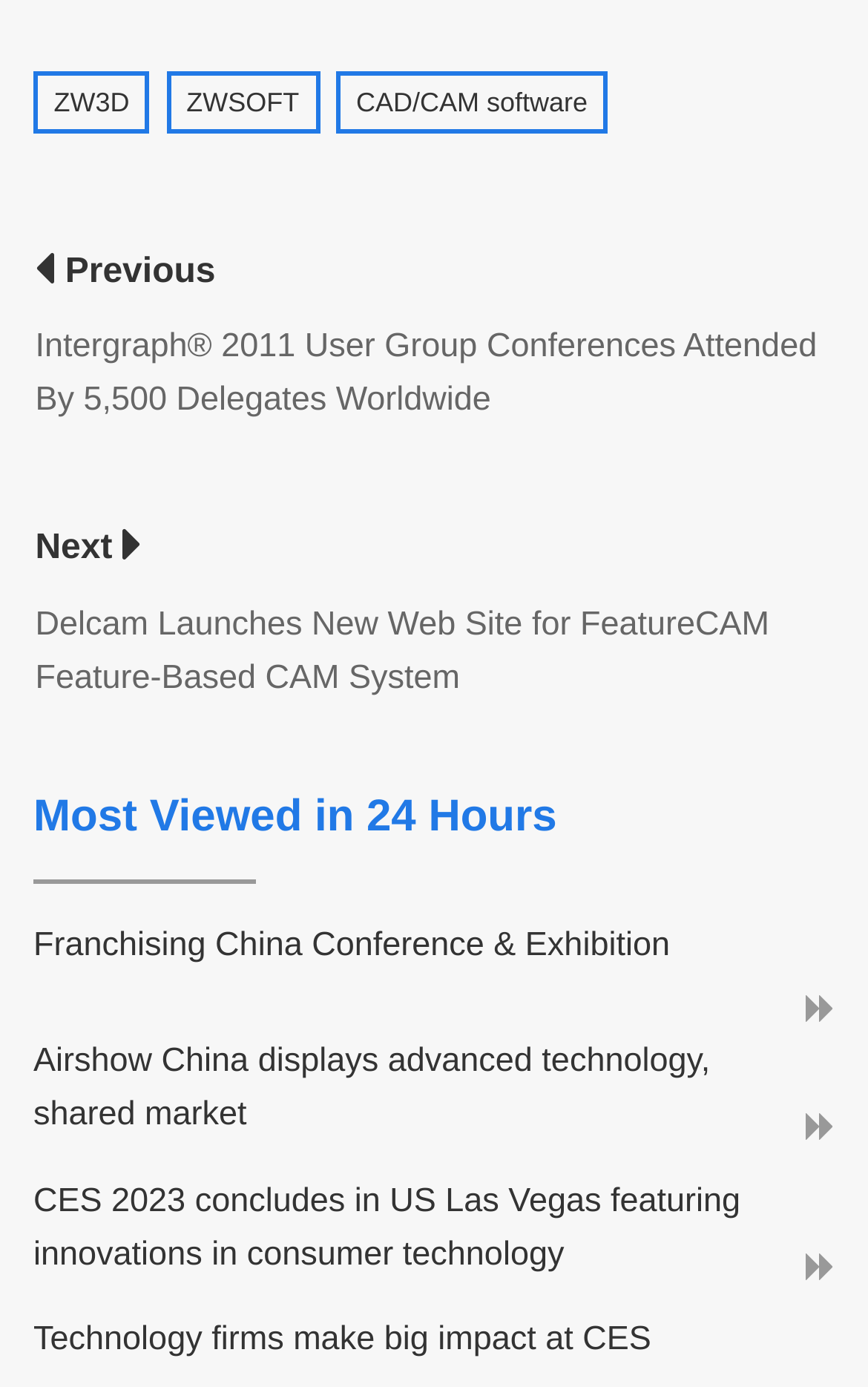Show the bounding box coordinates for the HTML element described as: "CAD/CAM software".

[0.41, 0.063, 0.677, 0.085]